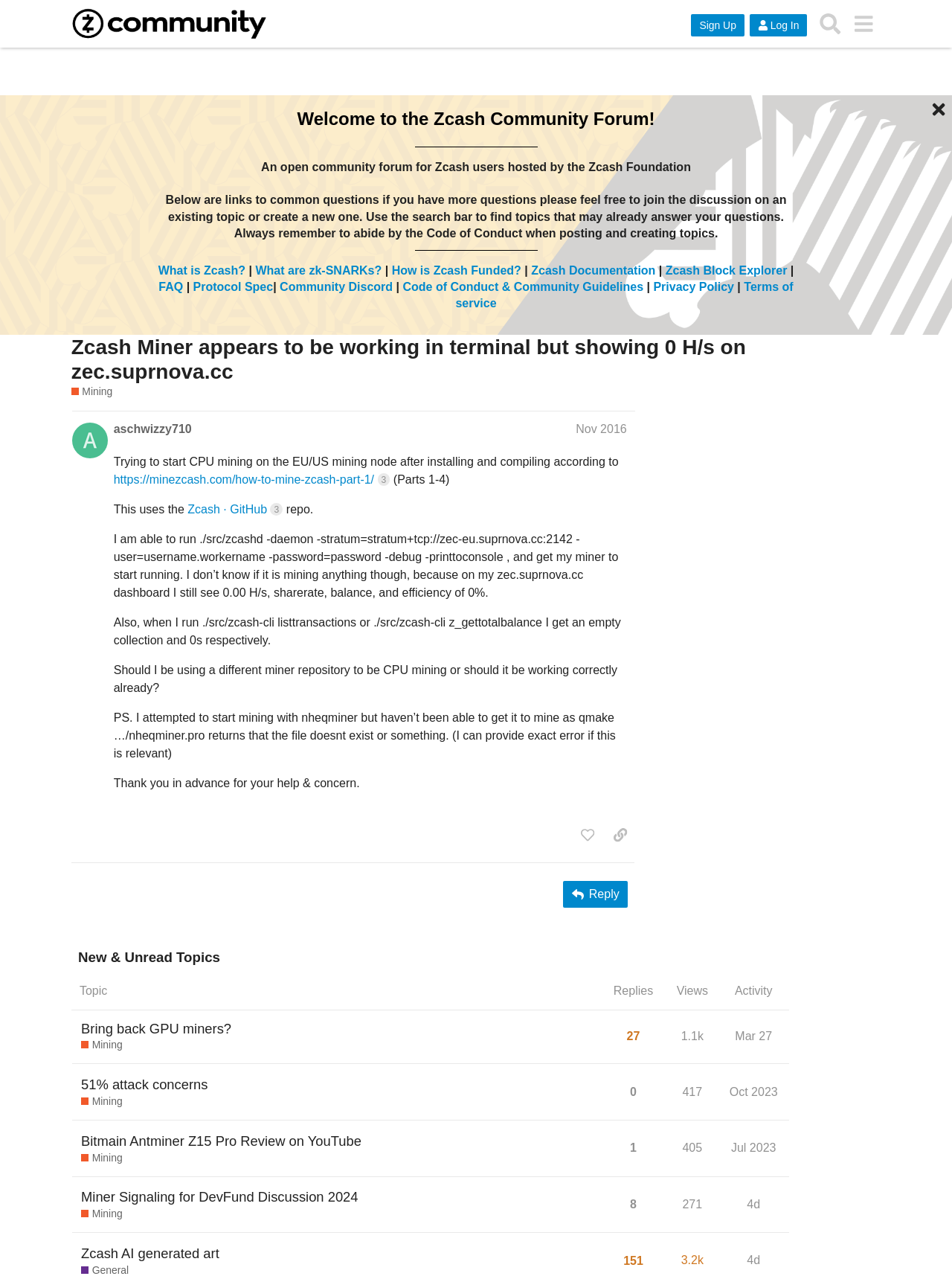What is the topic of the first post?
Answer with a single word or phrase by referring to the visual content.

Zcash Miner appears to be working in terminal